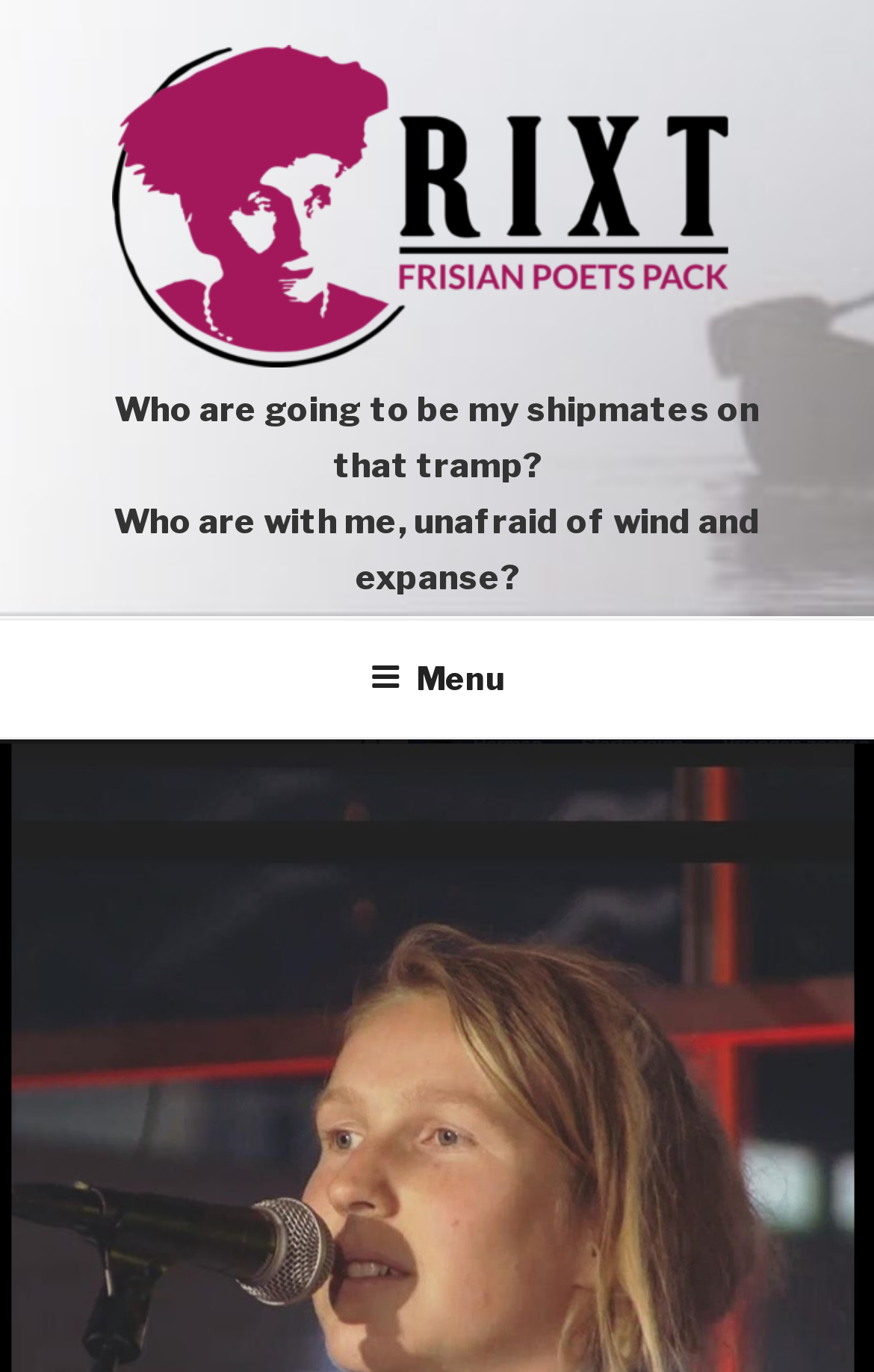Respond to the following question with a brief word or phrase:
Is the top menu expanded?

No